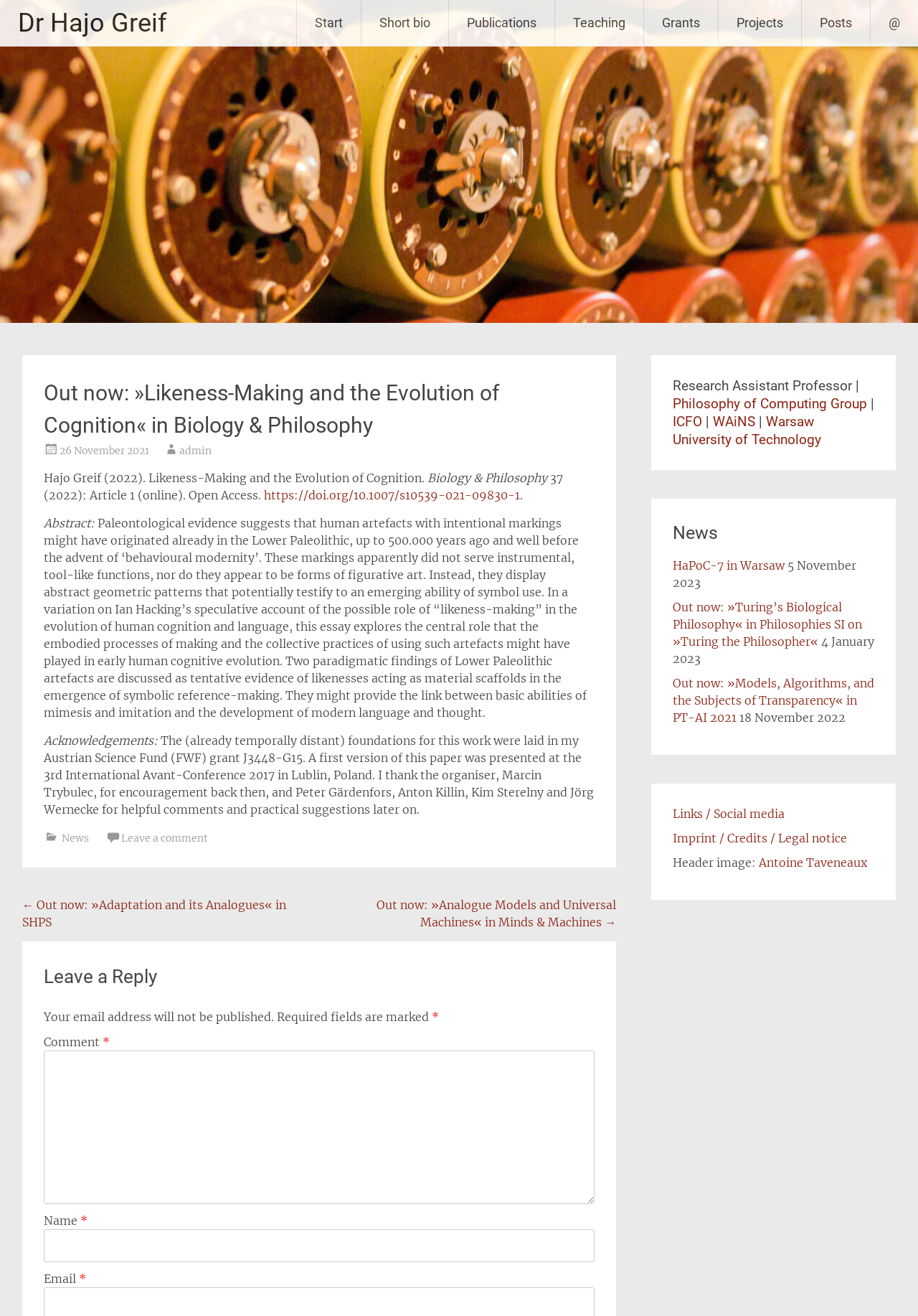Please specify the bounding box coordinates of the clickable region necessary for completing the following instruction: "Click on the 'Start' link". The coordinates must consist of four float numbers between 0 and 1, i.e., [left, top, right, bottom].

[0.323, 0.0, 0.393, 0.035]